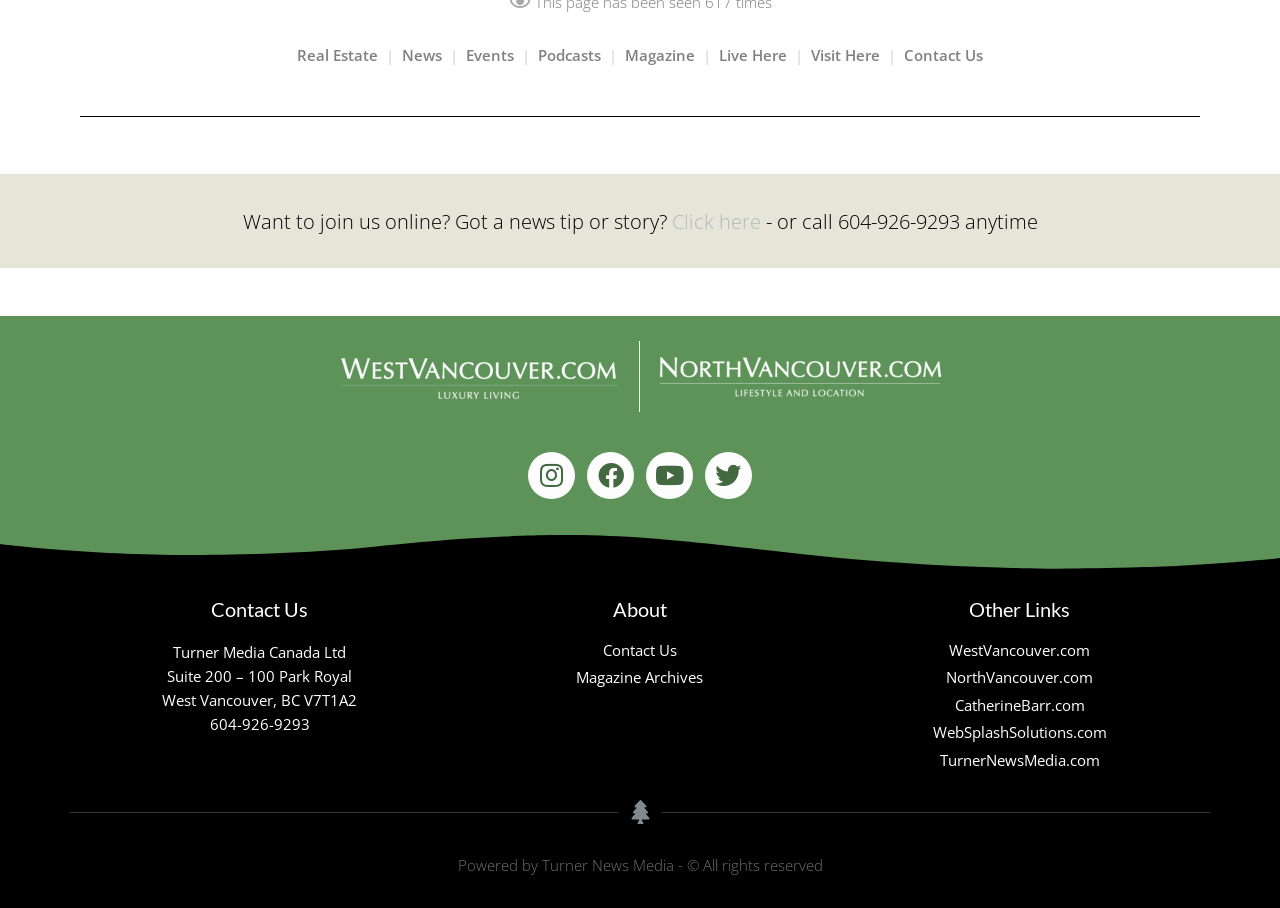What is the address of the company?
Answer the question with a single word or phrase, referring to the image.

Suite 200 – 100 Park Royal, West Vancouver, BC V7T1A2